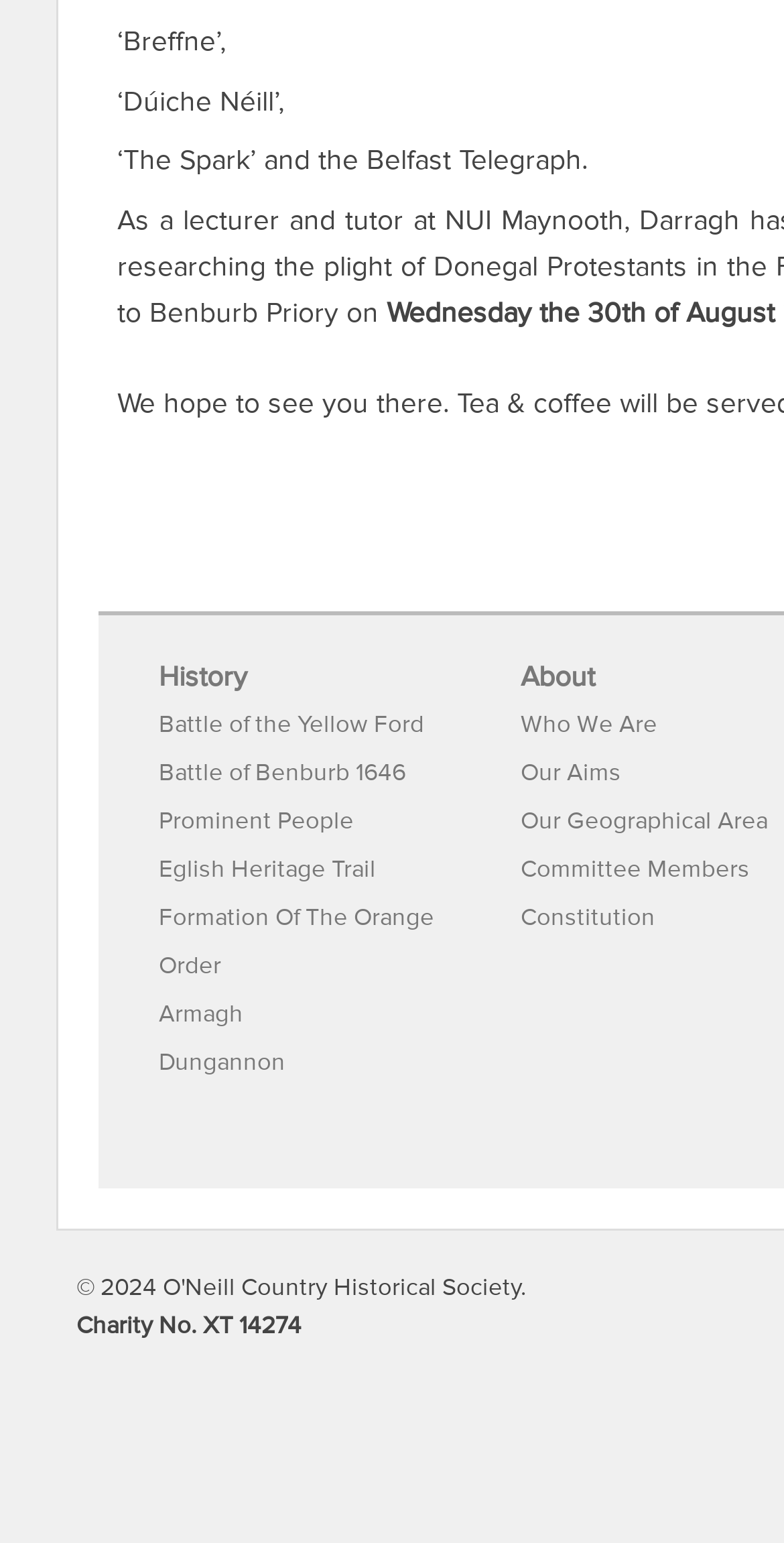What is the geographical area mentioned in the link?
Use the information from the screenshot to give a comprehensive response to the question.

I looked at the links on the webpage and found one that mentions a geographical area, which is 'Armagh'. This suggests that the webpage may be related to this location.